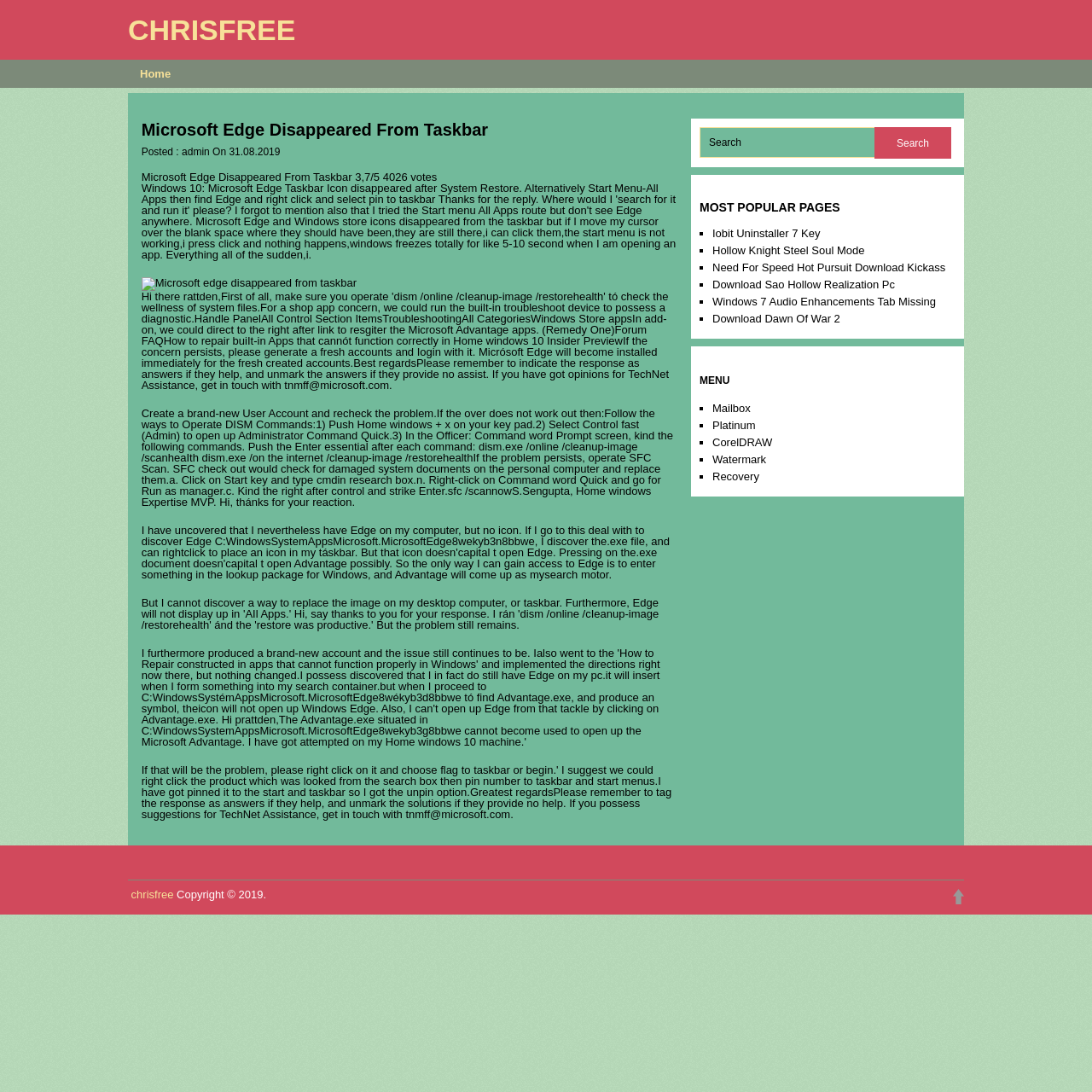Please examine the image and provide a detailed answer to the question: What is the name of the Windows Expertise MVP?

The name of the Windows Expertise MVP is mentioned in the article section, where it is written as 'S.Sengupta, Windows Expertise MVP'.